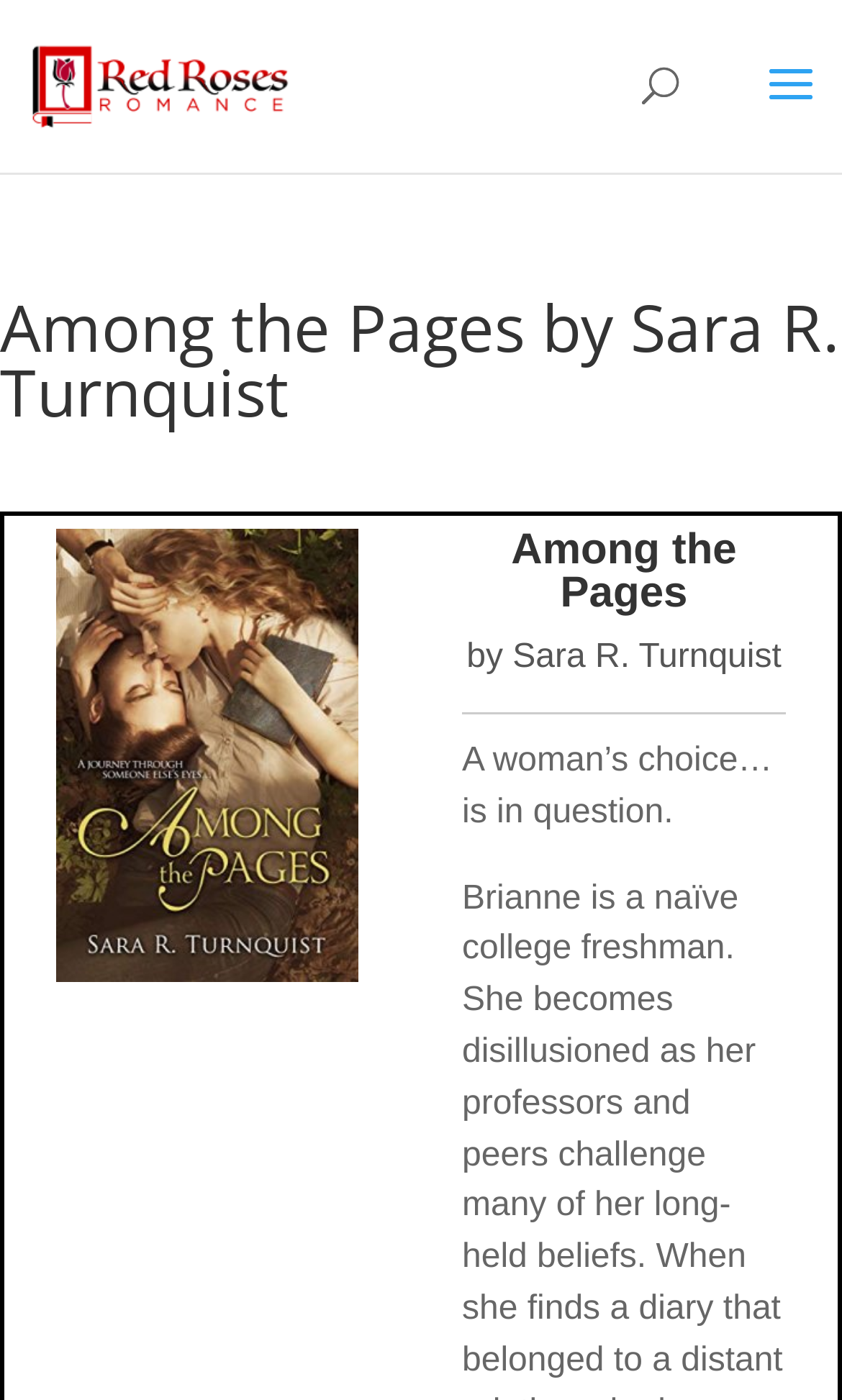What is the logo of Red Roses Romance? Observe the screenshot and provide a one-word or short phrase answer.

An image